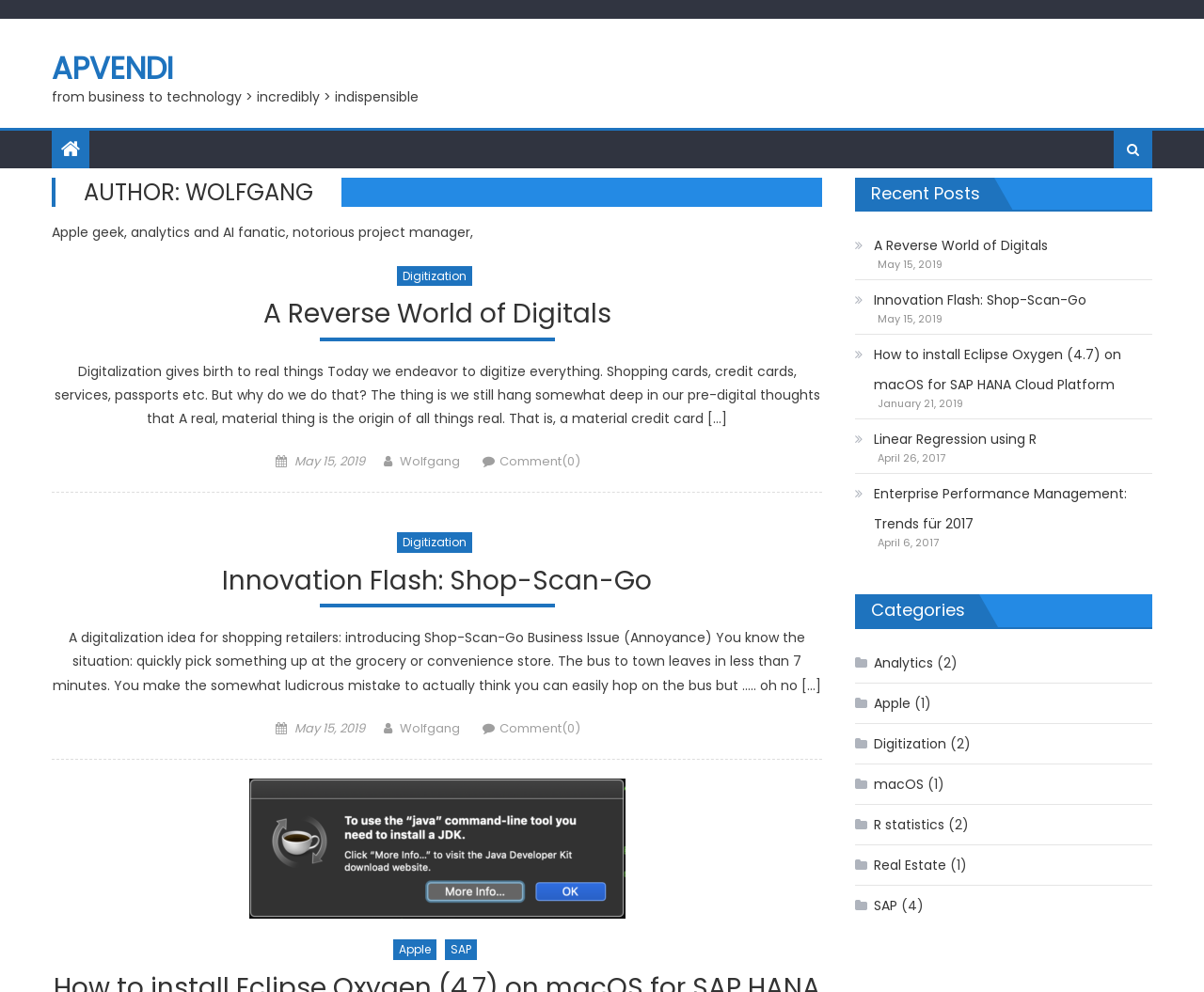Identify the bounding box coordinates of the area that should be clicked in order to complete the given instruction: "Read the article 'A Reverse World of Digitals'". The bounding box coordinates should be four float numbers between 0 and 1, i.e., [left, top, right, bottom].

[0.043, 0.266, 0.683, 0.344]